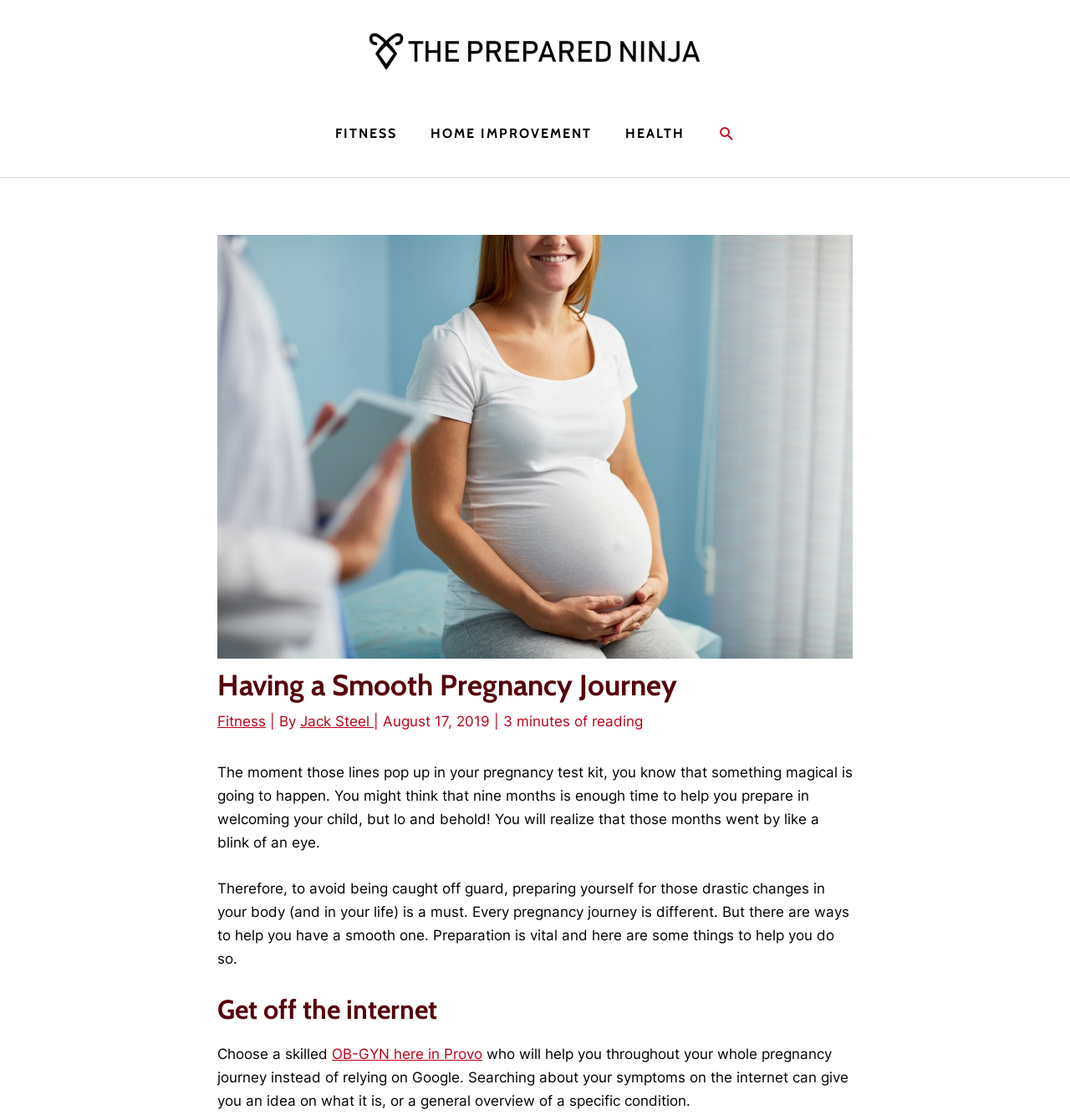Construct a comprehensive description capturing every detail on the webpage.

The webpage is about pregnancy preparation, with a focus on having a smooth journey. At the top left, there is a logo of "thepreparedninja.com" with a navigation menu below it, featuring links to "FITNESS", "HOME IMPROVEMENT", "HEALTH", and a search icon. 

On the top right, there is a prominent image of a pregnant woman, accompanied by a heading "Having a Smooth Pregnancy Journey". Below the image, there is an article with a title "Making your Pregnancy as Easy as Possible" written by Jack Steel, dated August 17, 2019, which can be read in 3 minutes.

The article begins by describing the excitement and complexity of pregnancy, emphasizing the importance of preparation. It then provides guidance on how to have a smooth pregnancy journey, including choosing a skilled OB-GYN instead of relying on Google for information. The text is divided into sections, with headings such as "Get off the internet", and features links to related topics like "Fitness".